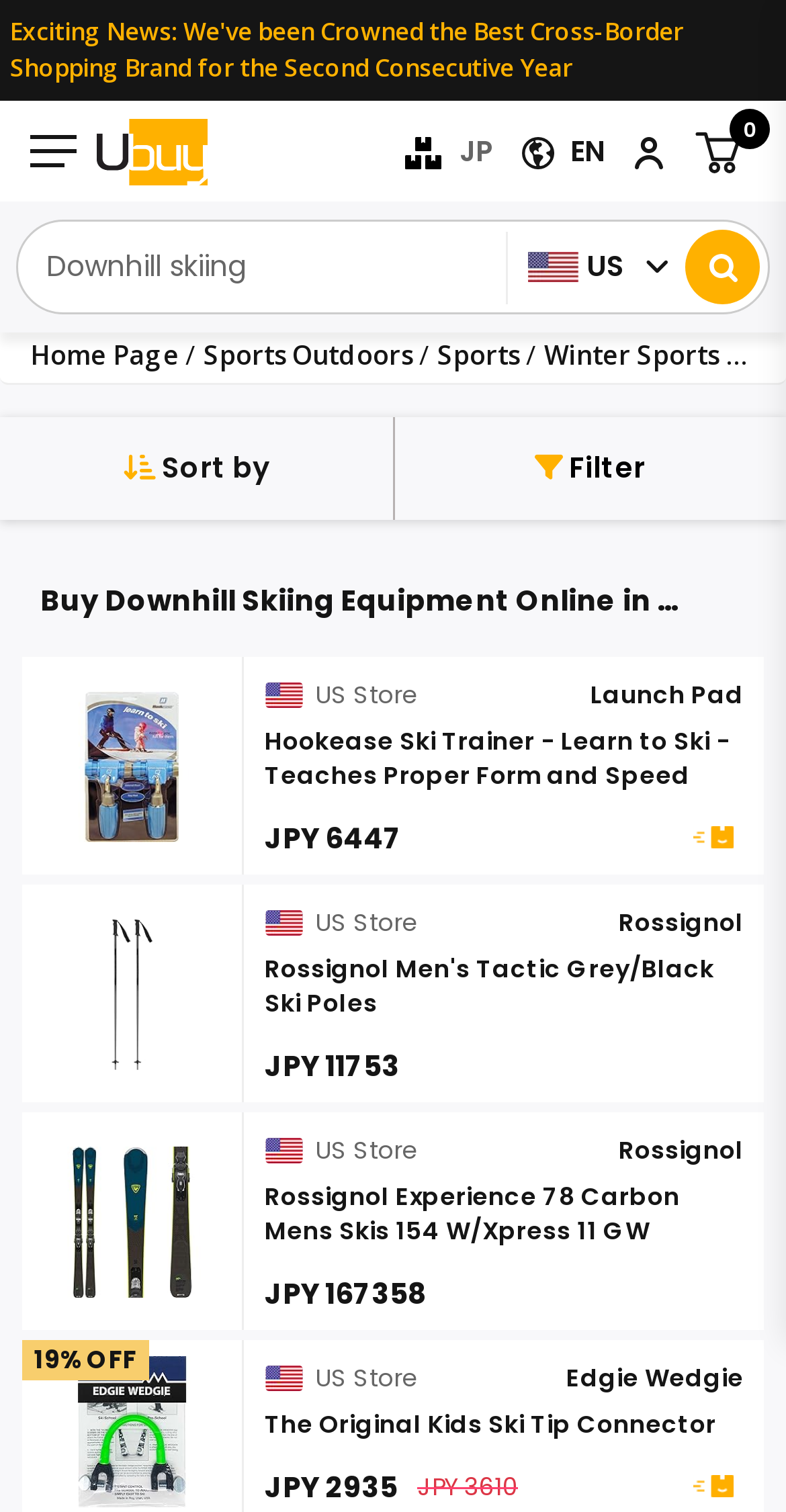Please determine the bounding box coordinates of the element to click on in order to accomplish the following task: "Learn about Antivirus". Ensure the coordinates are four float numbers ranging from 0 to 1, i.e., [left, top, right, bottom].

None